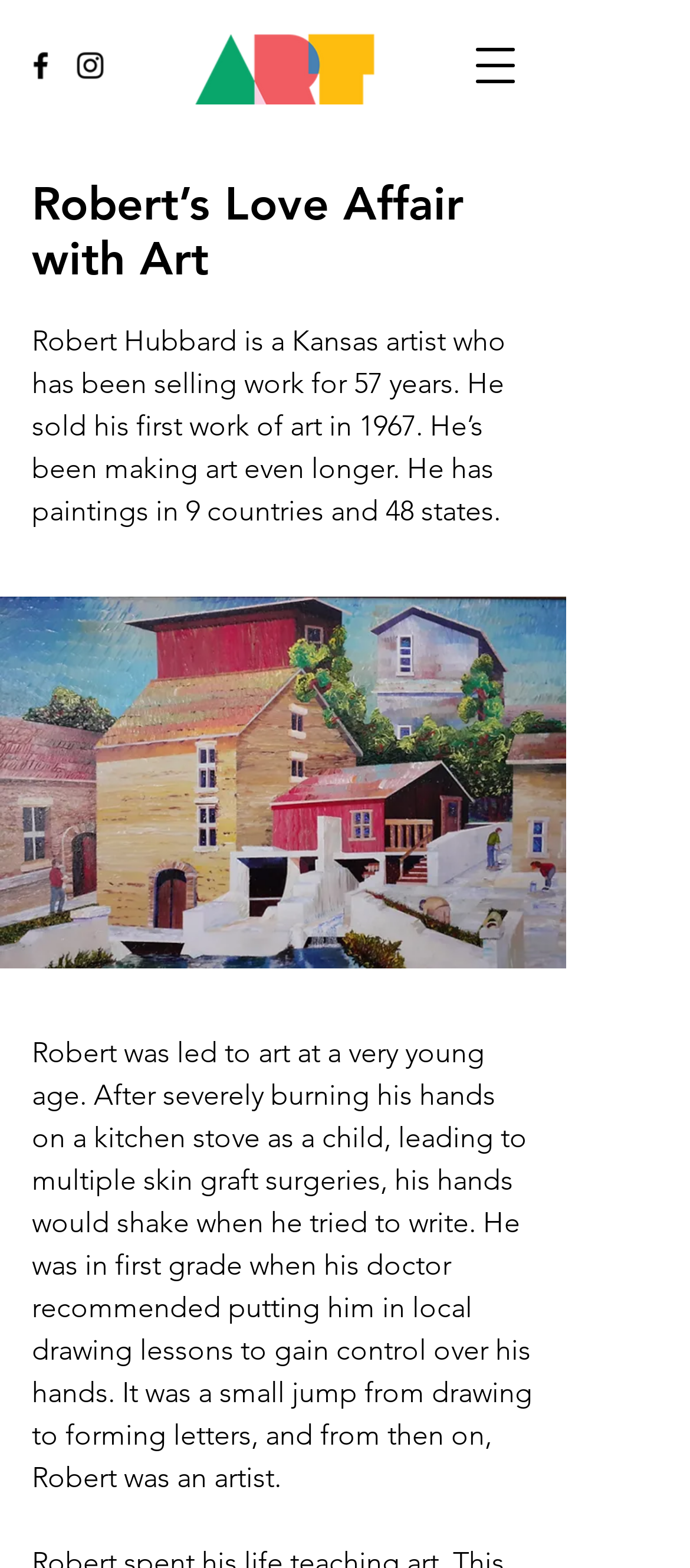How many countries have Robert's paintings?
Look at the screenshot and provide an in-depth answer.

I found this information in the paragraph that describes Robert Hubbard's background, where it says 'He has paintings in 9 countries and 48 states.'